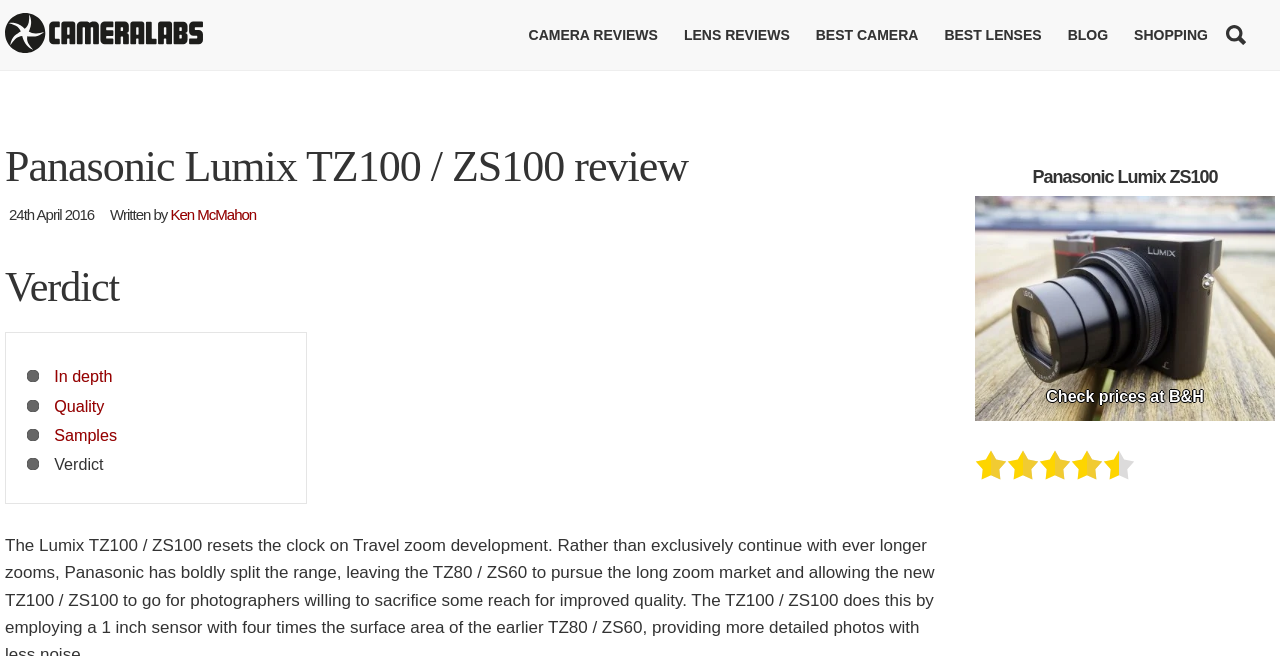Please give a short response to the question using one word or a phrase:
Who wrote the review?

Ken McMahon